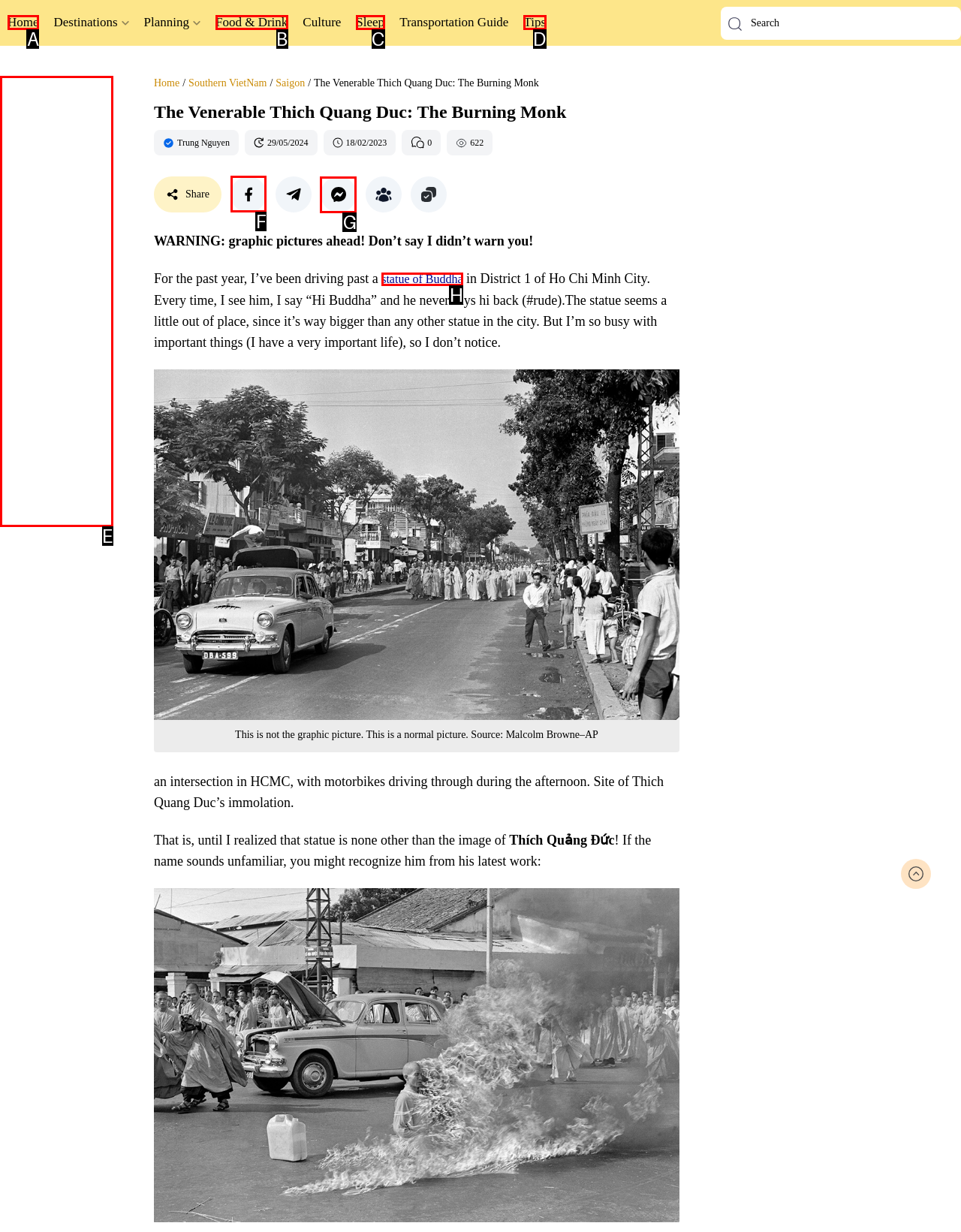Determine the correct UI element to click for this instruction: Share the article on Facebook. Respond with the letter of the chosen element.

F